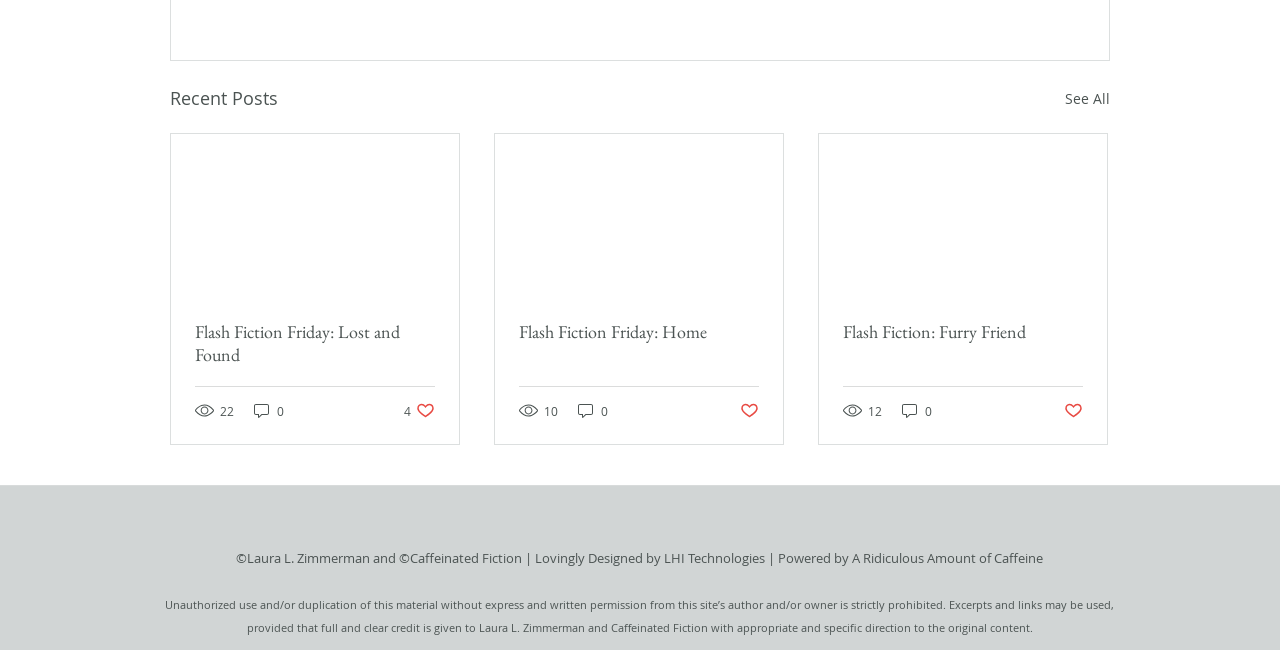What is the name of the author of this website?
Please provide a single word or phrase in response based on the screenshot.

Laura L. Zimmerman